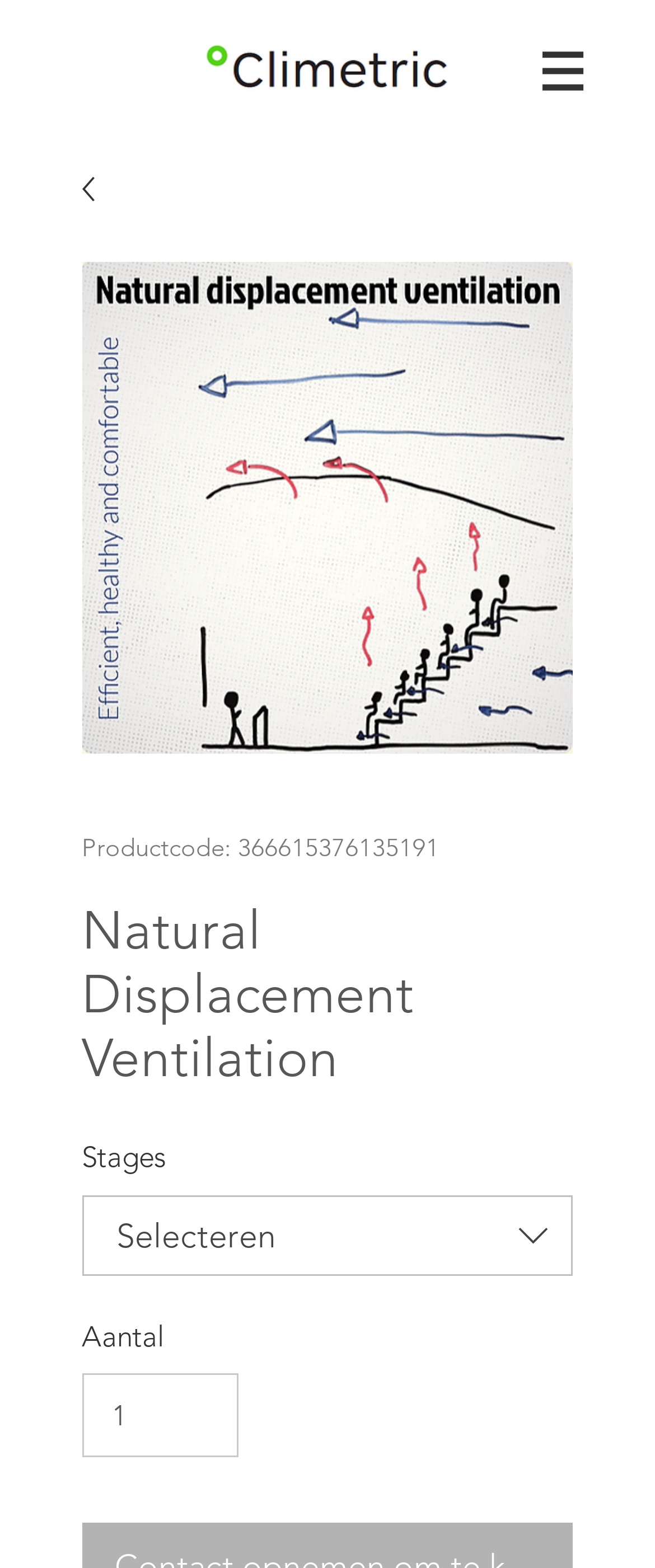What is the minimum value of the 'Aantal' spinbutton?
Refer to the image and give a detailed answer to the question.

I found the minimum value of the 'Aantal' spinbutton by looking at the spinbutton element's valuemin property, which is set to 1.